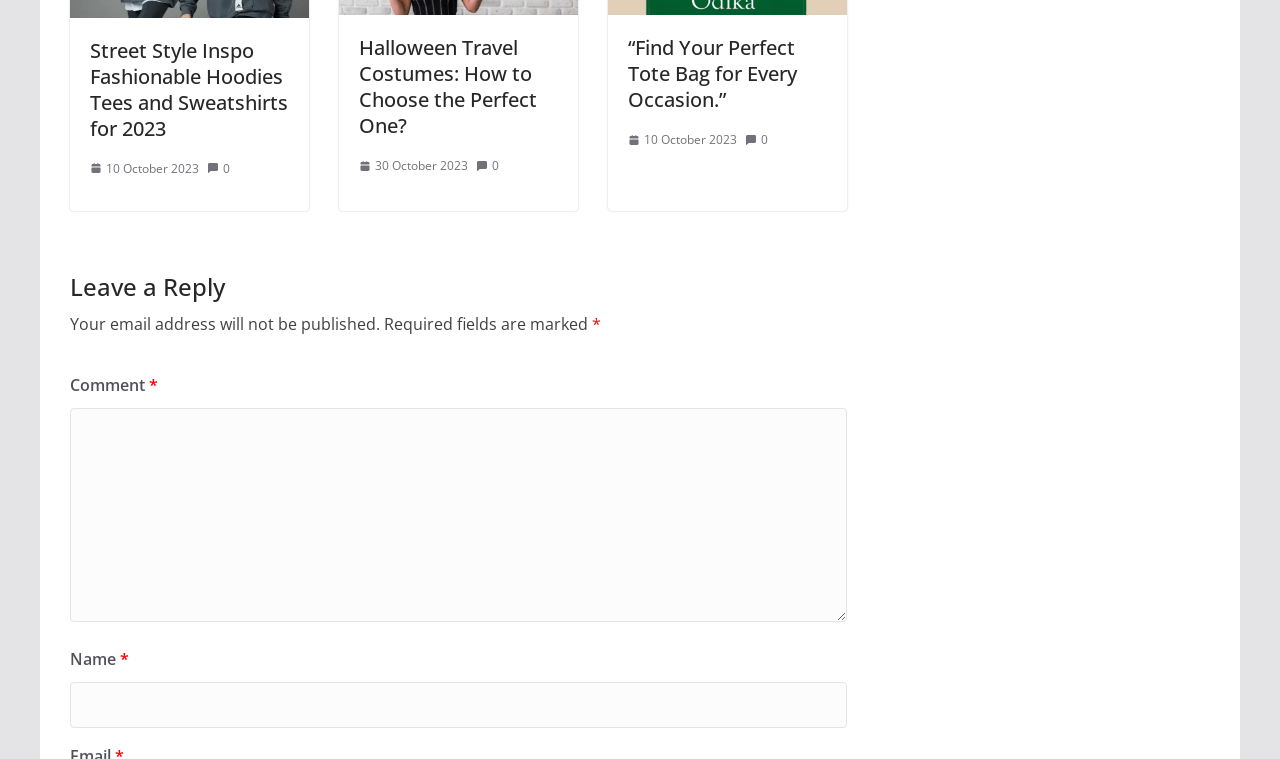What is the date of the second article?
Please respond to the question with a detailed and well-explained answer.

The second article has a link with the text '30 October 2023', which indicates the date of the article.